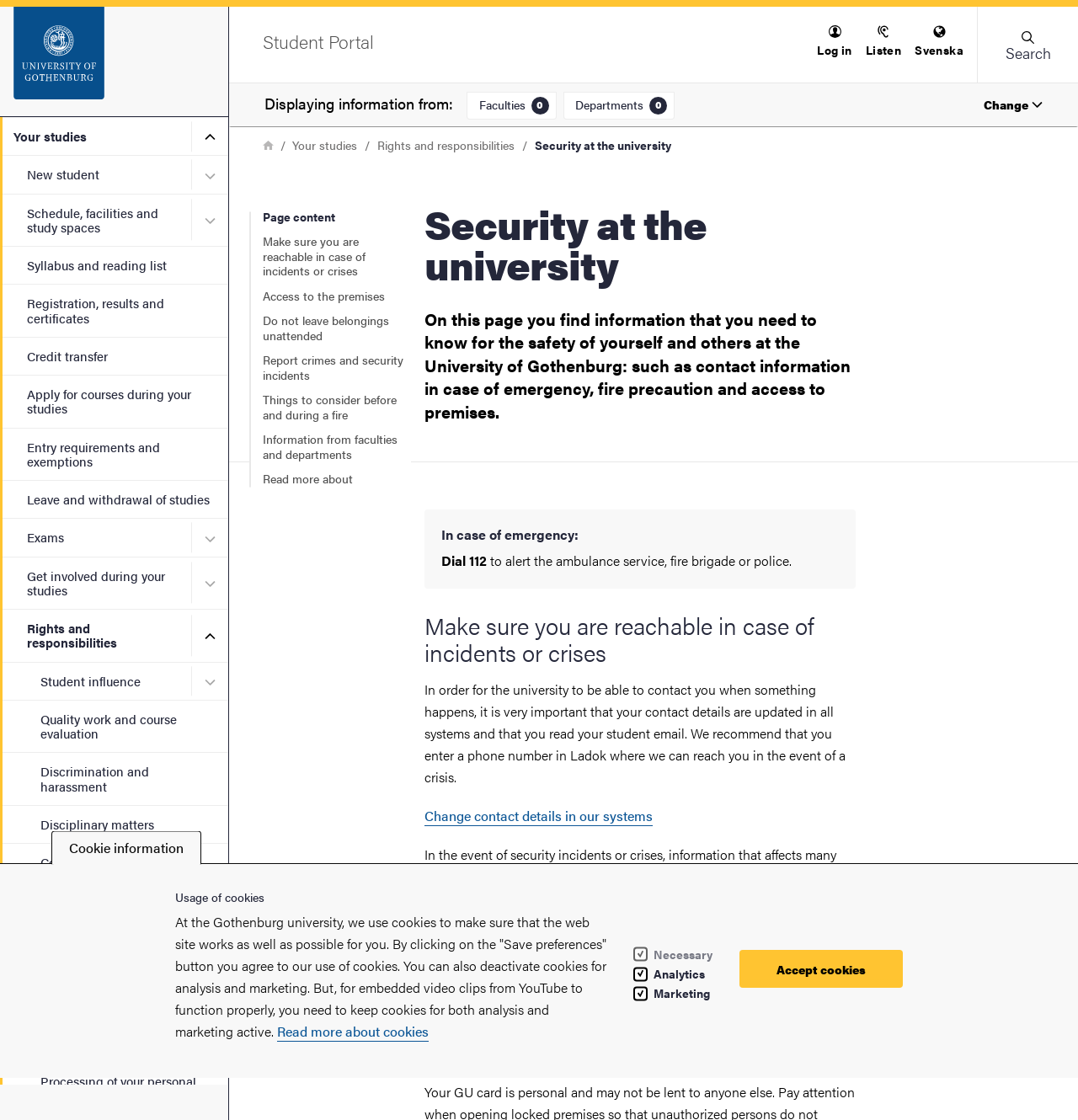What is the purpose of the webpage? Please answer the question using a single word or phrase based on the image.

University safety information